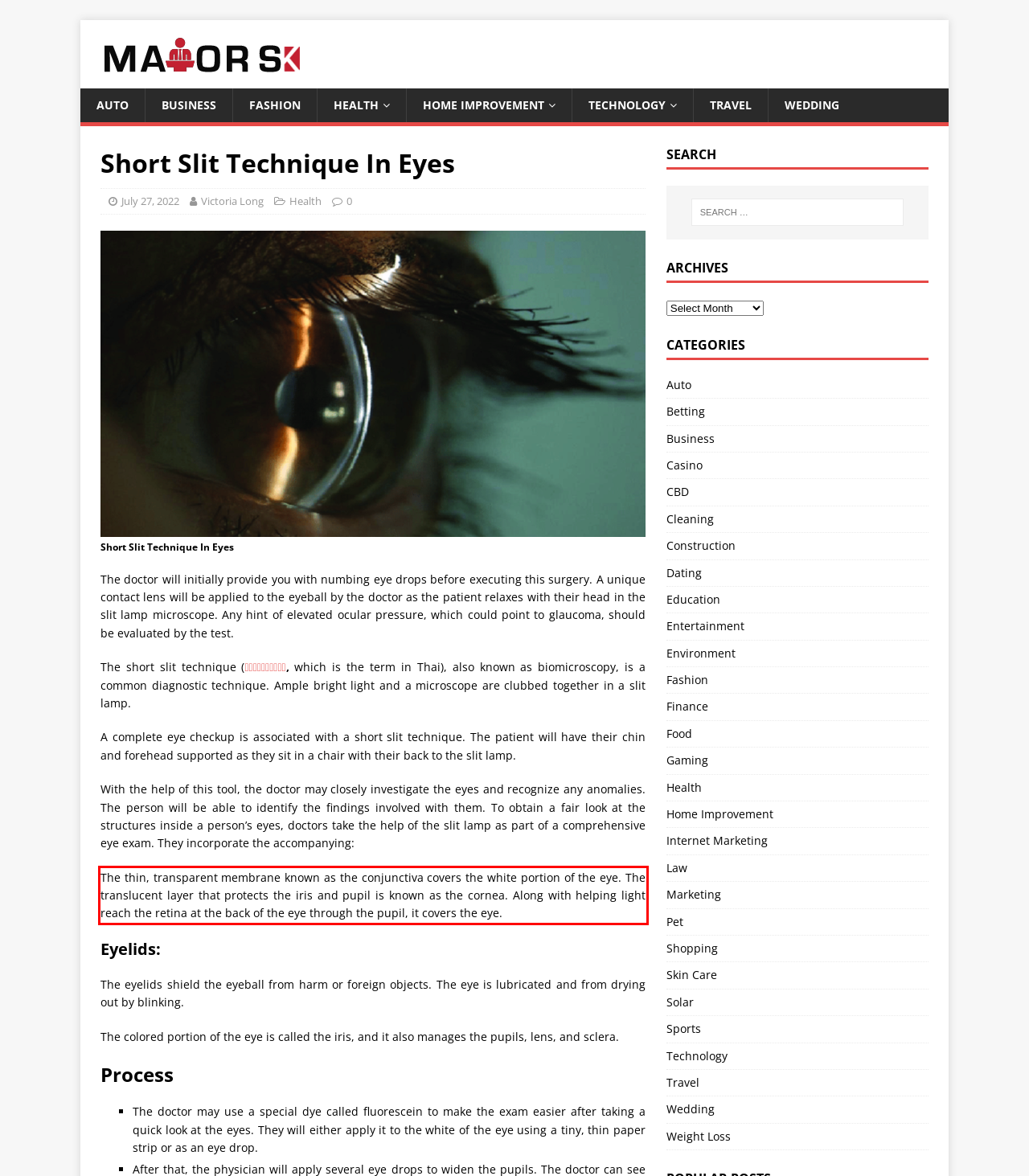Please identify and extract the text from the UI element that is surrounded by a red bounding box in the provided webpage screenshot.

The thin, transparent membrane known as the conjunctiva covers the white portion of the eye. The translucent layer that protects the iris and pupil is known as the cornea. Along with helping light reach the retina at the back of the eye through the pupil, it covers the eye.